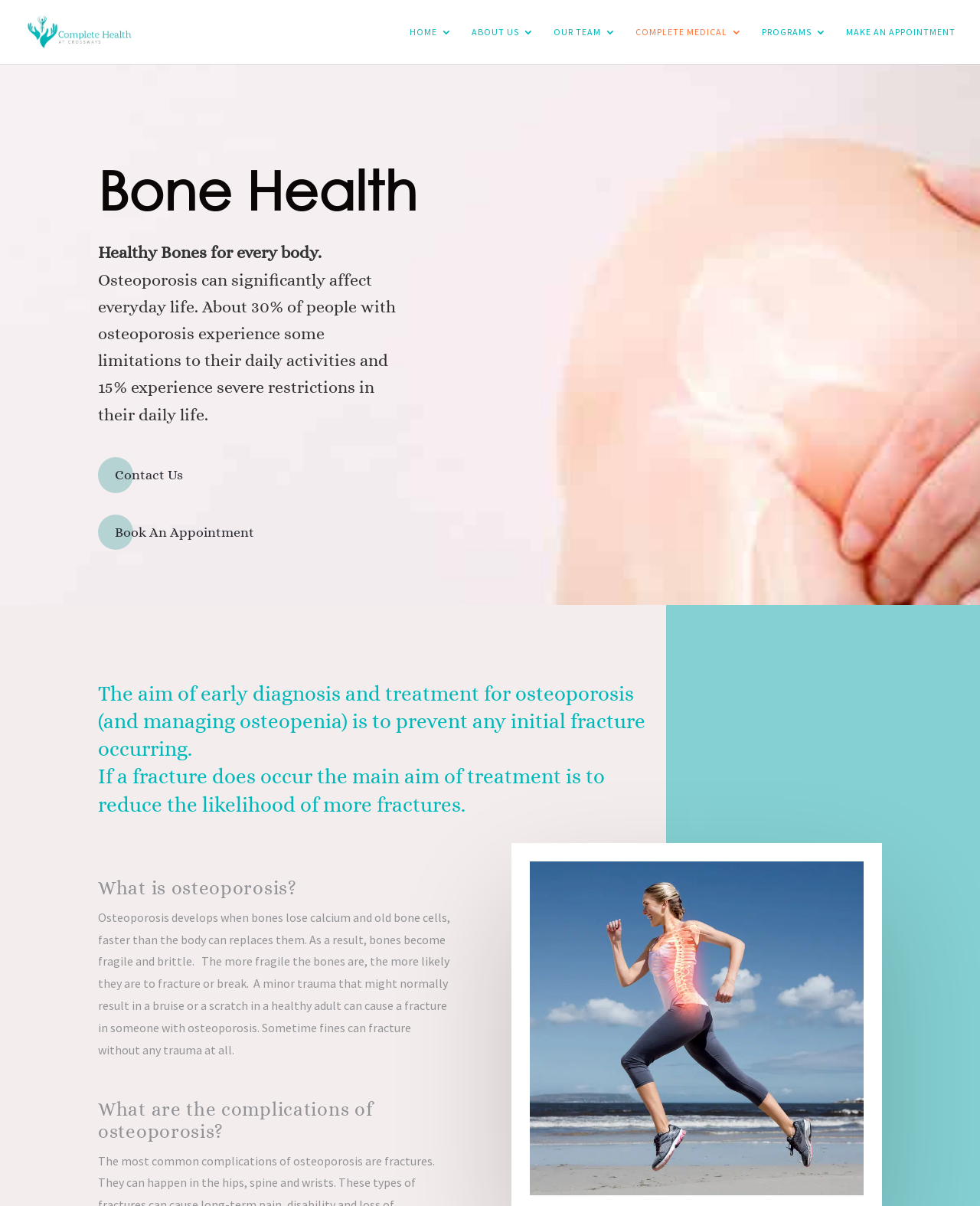Elaborate on the webpage's design and content in a detailed caption.

The webpage is about Bone Health, specifically focusing on osteoporosis and its effects on daily life. At the top left, there is a logo with the text "Complete Health at Crossways" accompanied by an image. Below this, there is a navigation menu with links to "HOME", "ABOUT US", "OUR TEAM", "COMPLETE MEDICAL", "PROGRAMS", and "MAKE AN APPOINTMENT".

The main content of the page is divided into sections, each with a heading. The first section has a heading "Healthy Bones for every body" and describes the impact of osteoporosis on daily life. Below this, there are two links to "Contact Us" and "Book An Appointment".

The next section explains the importance of early diagnosis and treatment for osteoporosis, with two paragraphs of text. Following this, there is a heading "What is osteoporosis?" which is accompanied by a detailed description of the condition, including how it develops and its effects on the body.

Finally, there is a heading "What are the complications of osteoporosis?" and an image at the bottom right of the page. Throughout the page, there are a total of 7 links, 5 headings, and 5 blocks of text, providing a comprehensive overview of bone health and osteoporosis.